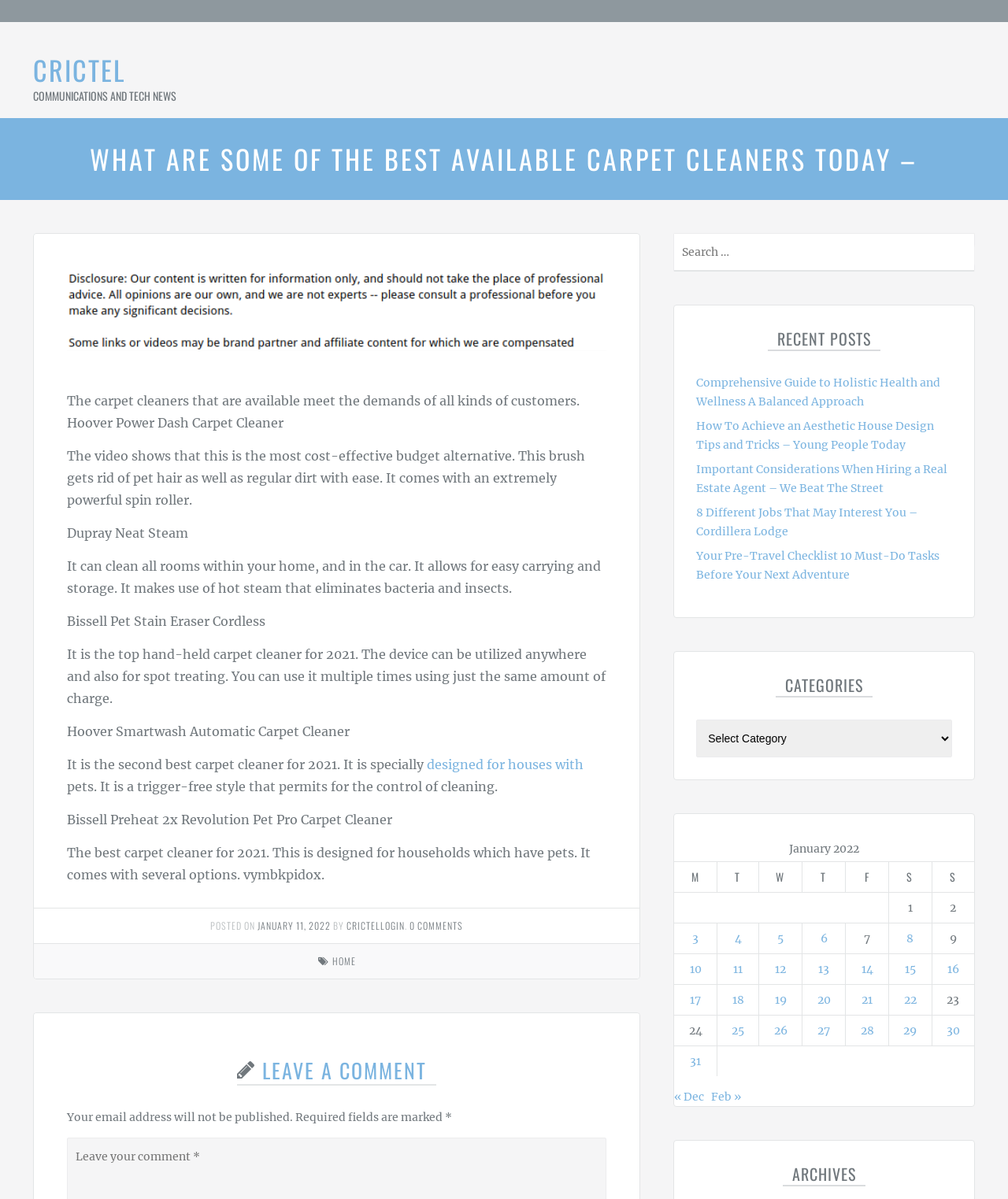Find the bounding box coordinates of the area that needs to be clicked in order to achieve the following instruction: "View recent posts". The coordinates should be specified as four float numbers between 0 and 1, i.e., [left, top, right, bottom].

[0.762, 0.273, 0.874, 0.293]